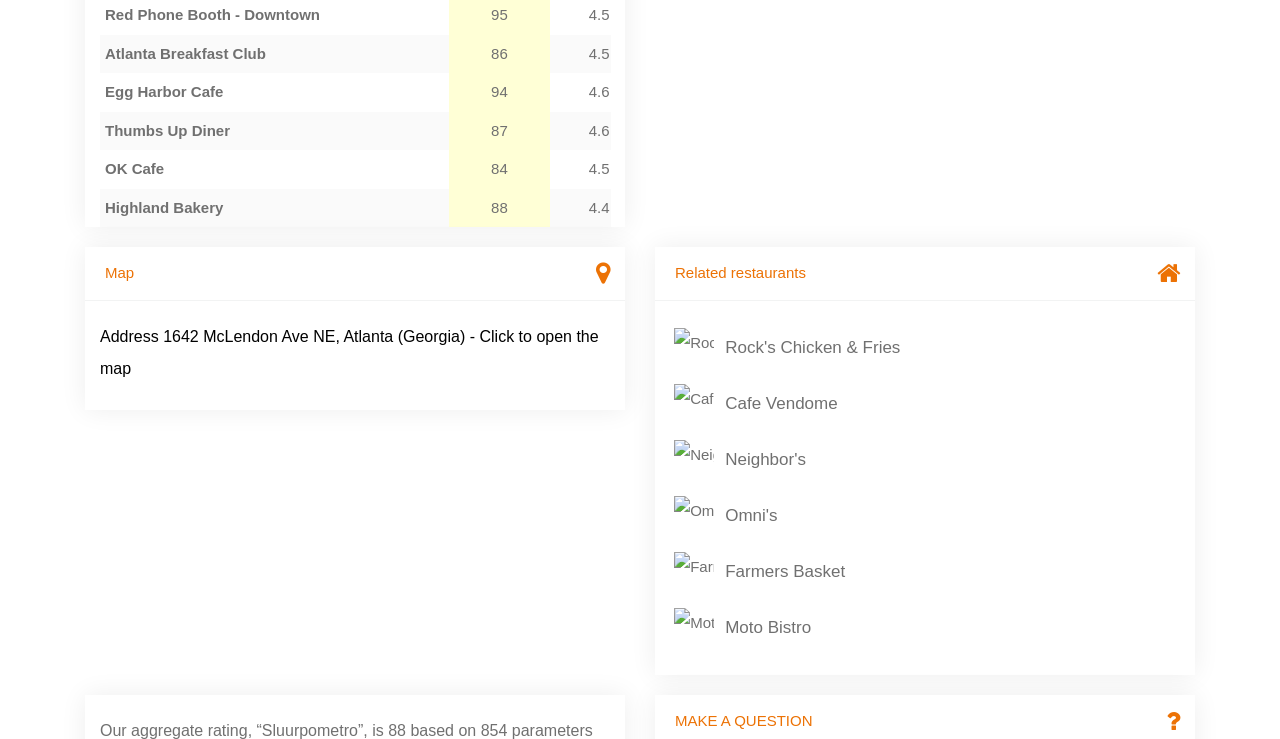Please identify the bounding box coordinates for the region that you need to click to follow this instruction: "View Rock's Chicken & Fries".

[0.567, 0.451, 0.918, 0.491]